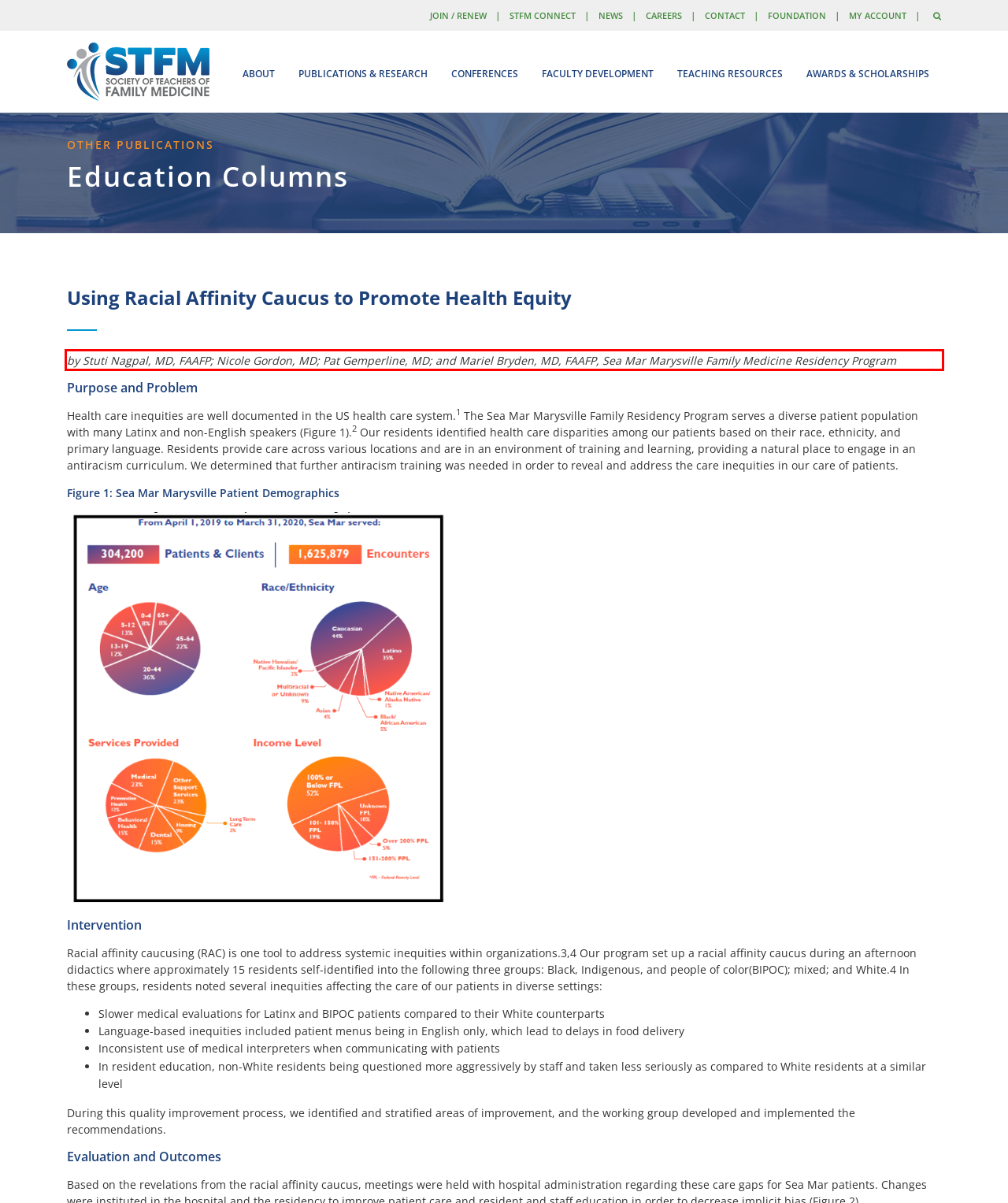Look at the screenshot of the webpage, locate the red rectangle bounding box, and generate the text content that it contains.

by Stuti Nagpal, MD, FAAFP; Nicole Gordon, MD; Pat Gemperline, MD; and Mariel Bryden, MD, FAAFP, Sea Mar Marysville Family Medicine Residency Program